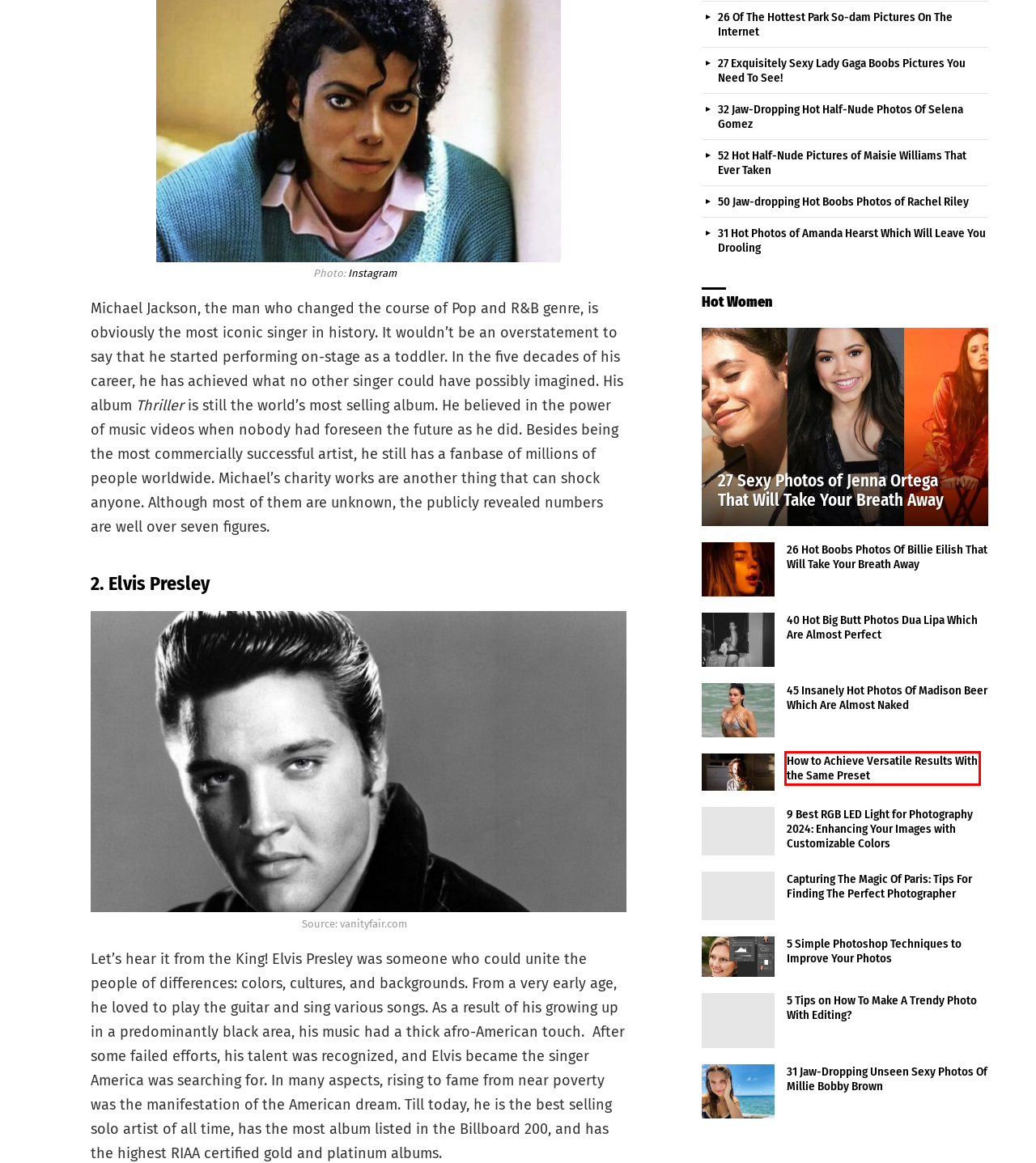You have a screenshot of a webpage with a red bounding box around an element. Identify the webpage description that best fits the new page that appears after clicking the selected element in the red bounding box. Here are the candidates:
A. 52 Hot Half-Nude Pictures of Maisie Williams That Ever Taken - Music Raiser
B. 5 Simple Photoshop Techniques to Improve Your Photos - Music Raiser
C. How to Achieve Versatile Results With the Same Preset - Music Raiser
D. 26 Of The Hottest Park So-dam Pictures On The Internet - Music Raiser
E. 32 Jaw-Dropping Hot Half-Nude Photos Of Selena Gomez - Music Raiser
F. 31 Hot Photos of Amanda Hearst Which Will Leave You Drooling
G. Capturing The Magic Of Paris: Tips For Finding The Perfect Photographer - Music Raiser
H. 27 Sexy Photos of Jenna Ortega That Will Take Your Breath Away - Music Raiser

C